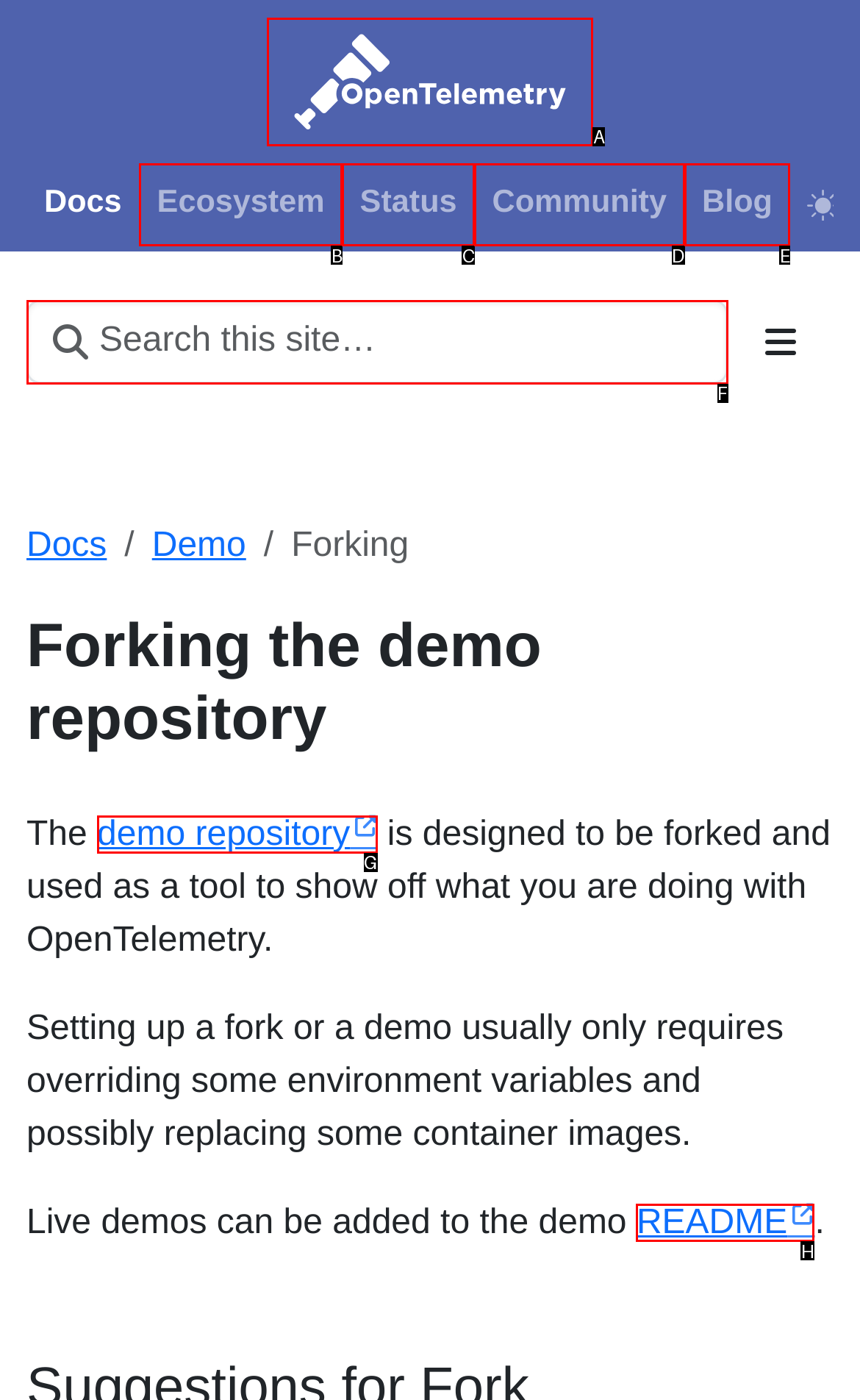Identify the correct HTML element to click to accomplish this task: View README
Respond with the letter corresponding to the correct choice.

H